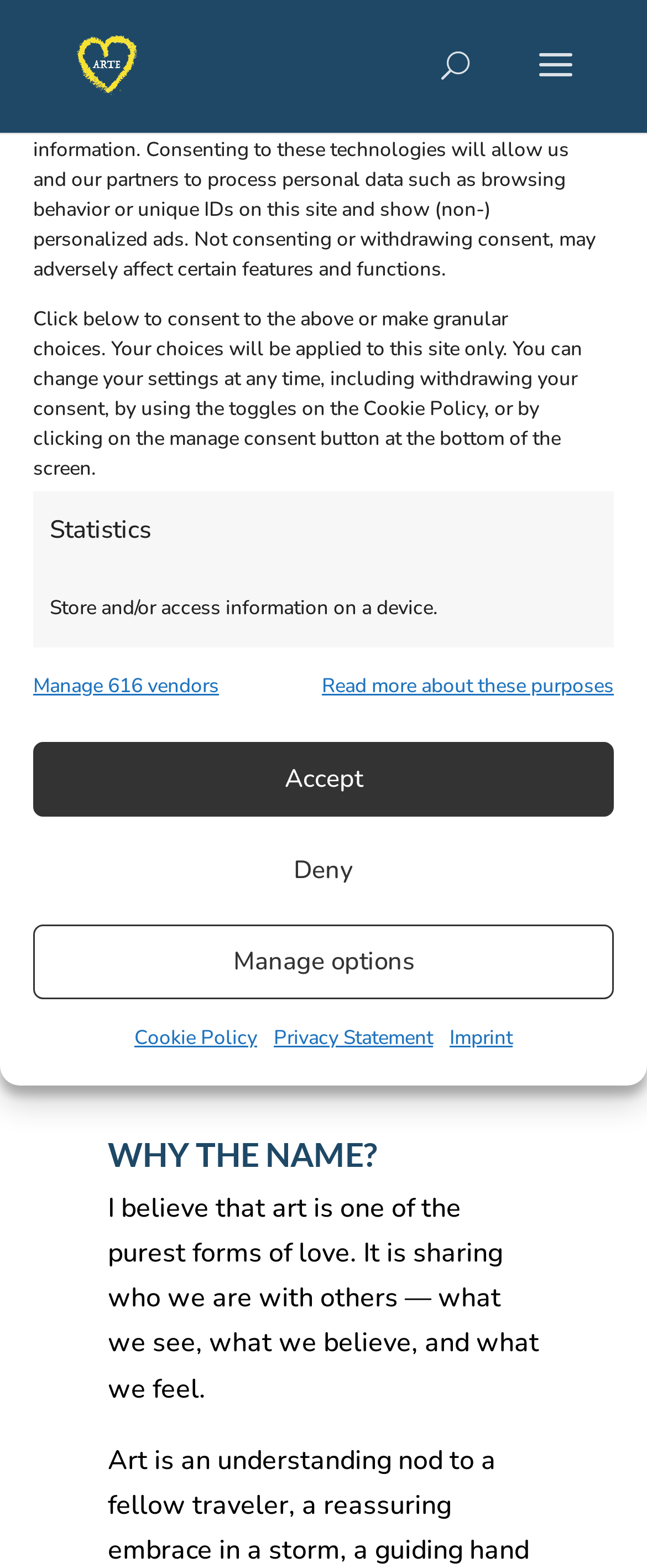Answer the following query with a single word or phrase:
What is the mission of El Arte Es Amor Productions?

Make great art and share it with the world